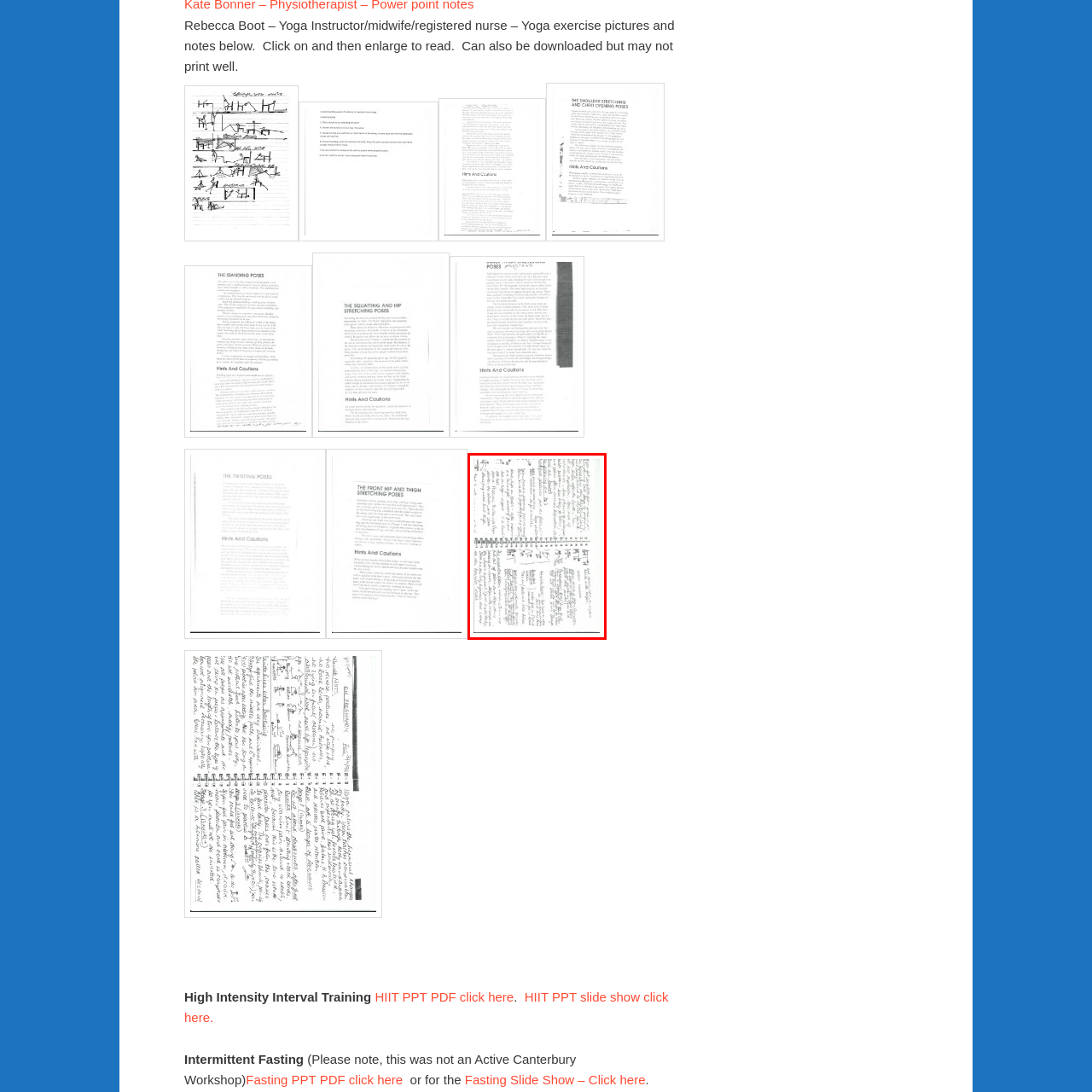Provide an extensive and detailed caption for the image section enclosed by the red boundary.

The image showcases a handwritten page from a notebook filled with notes related to yoga practices. It exhibits a layout commonly used for personal reflection or study, with bullet points and detailed annotations that suggest various yoga techniques, sequences, or concepts. Important highlights may include instructional reminders or personal insights about the practice. The presence of diagrams or symbols might indicate specific poses or exercises, reflecting the instructor's approach to teaching yoga. This page is part of a collection associated with Rebecca Boot, a qualified yoga instructor, midwife, and registered nurse, emphasizing her multifaceted expertise in health and wellness.